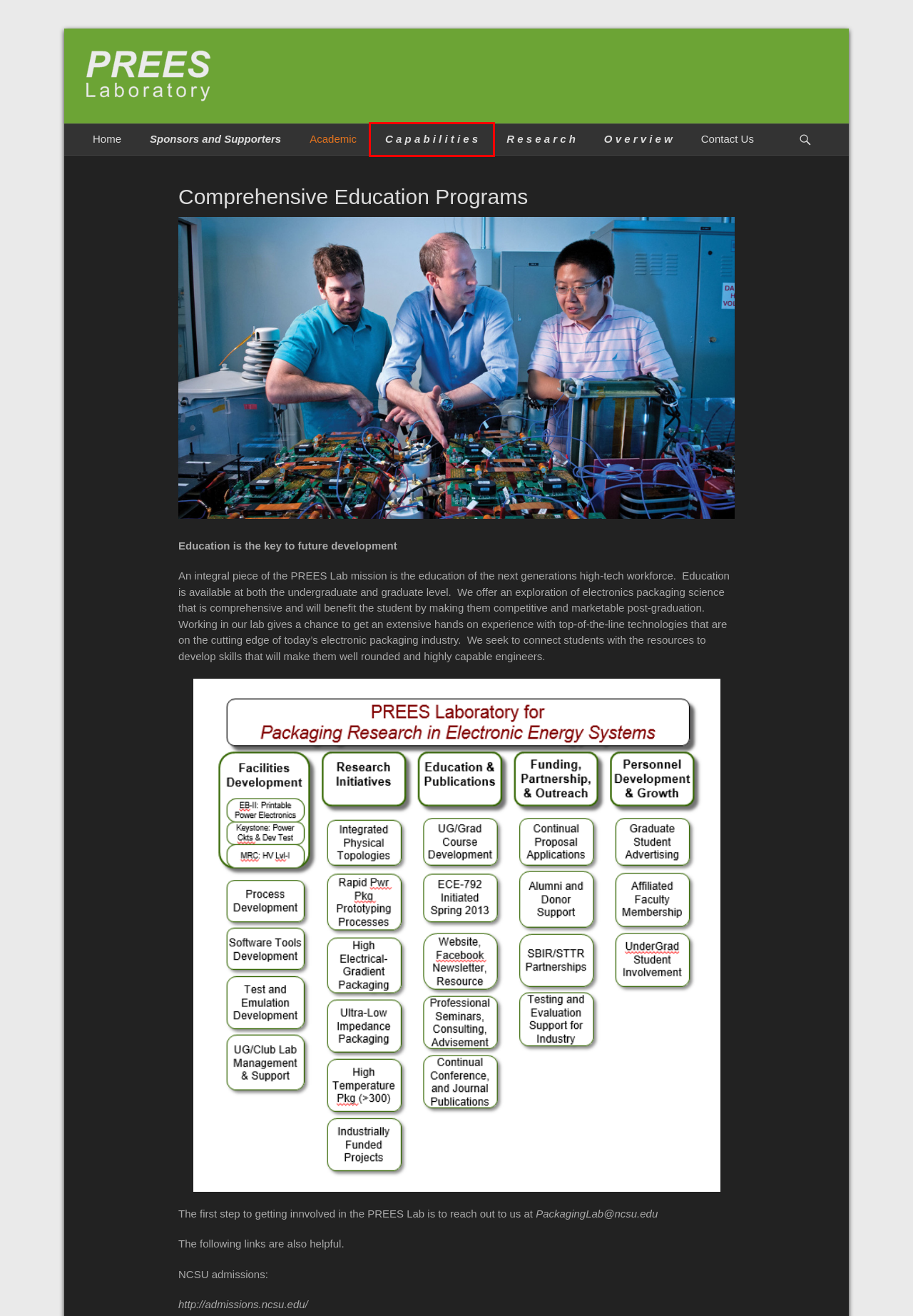Examine the screenshot of a webpage with a red bounding box around a UI element. Your task is to identify the webpage description that best corresponds to the new webpage after clicking the specified element. The given options are:
A. Simulations and Modeling - Packaging Research in Electronic Energy Systems
B. - Packaging Research in Electronic Energy Systems
C. R e s e a r c h - Packaging Research in Electronic Energy Systems
D. Contact Us - Packaging Research in Electronic Energy Systems
E. C a p a b i l i t i e s - Packaging Research in Electronic Energy Systems
F. Academic - Packaging Research in Electronic Energy Systems
G. Power-Electronics Package Prototyping - Packaging Research in Electronic Energy Systems
H. O v e r v i e w - Packaging Research in Electronic Energy Systems

E